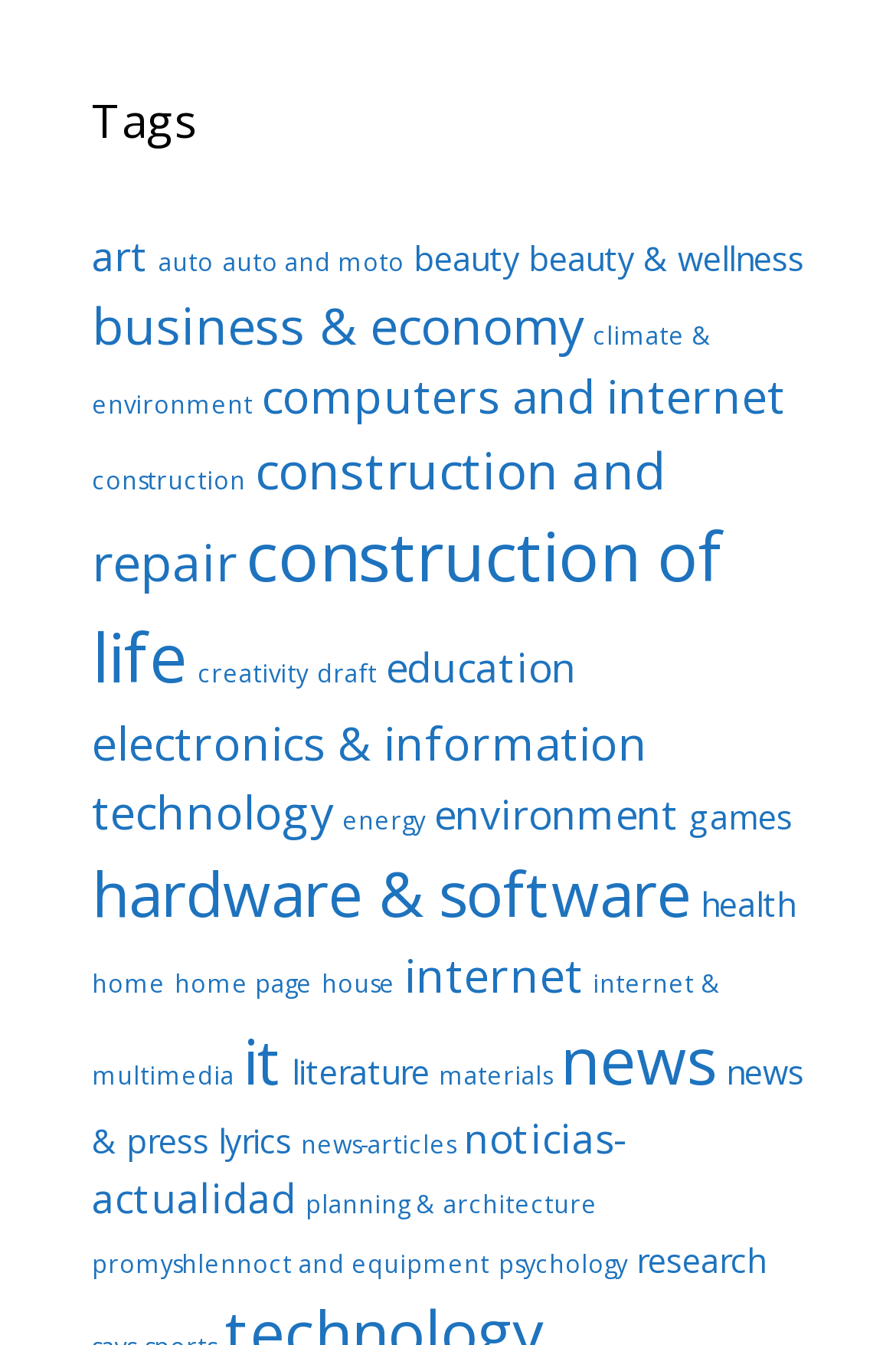How many categories are related to technology?
Answer with a single word or short phrase according to what you see in the image.

5